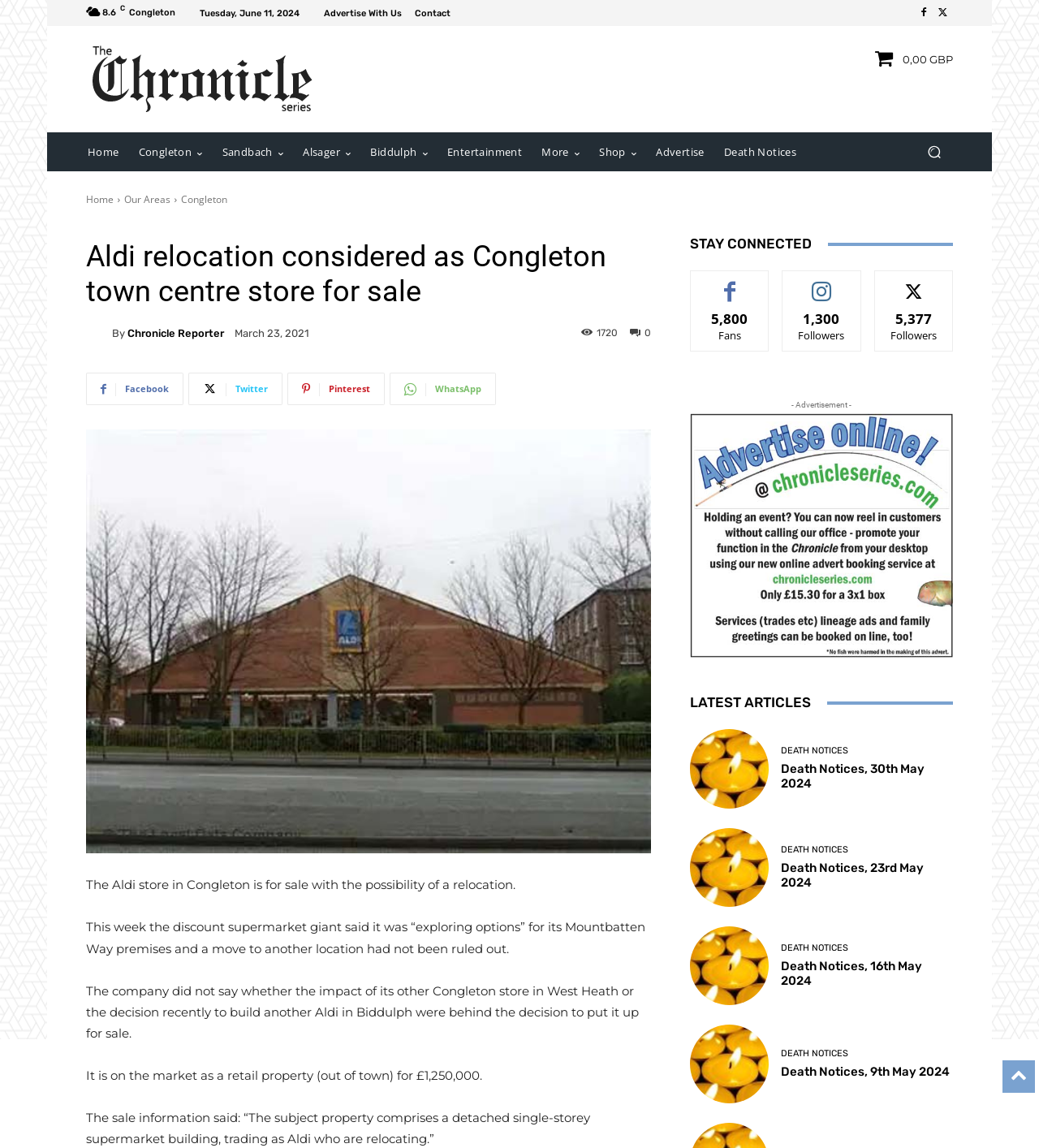Please specify the bounding box coordinates of the clickable section necessary to execute the following command: "Go to December".

None